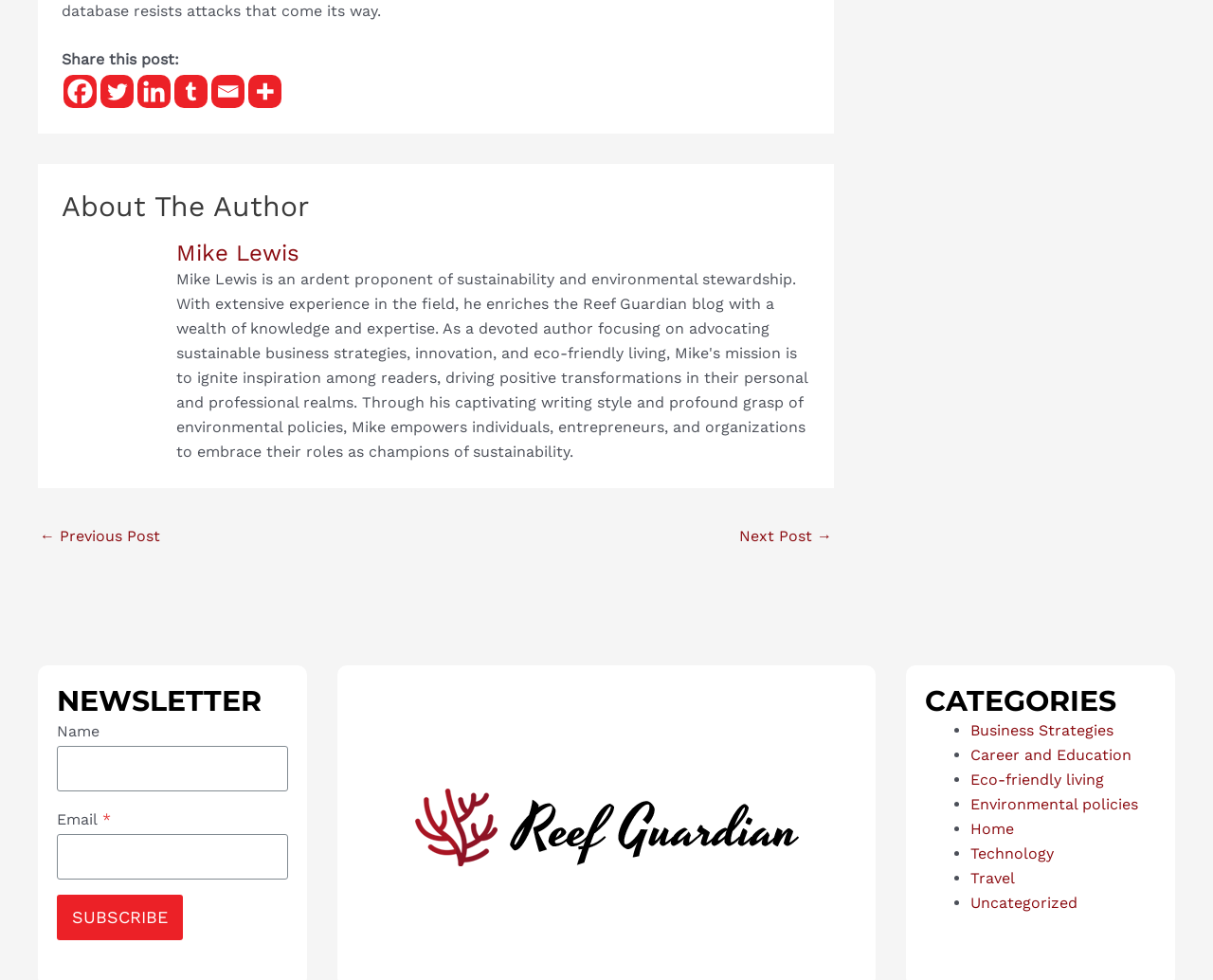Please determine the bounding box coordinates of the section I need to click to accomplish this instruction: "Share this post on Facebook".

[0.052, 0.077, 0.08, 0.111]